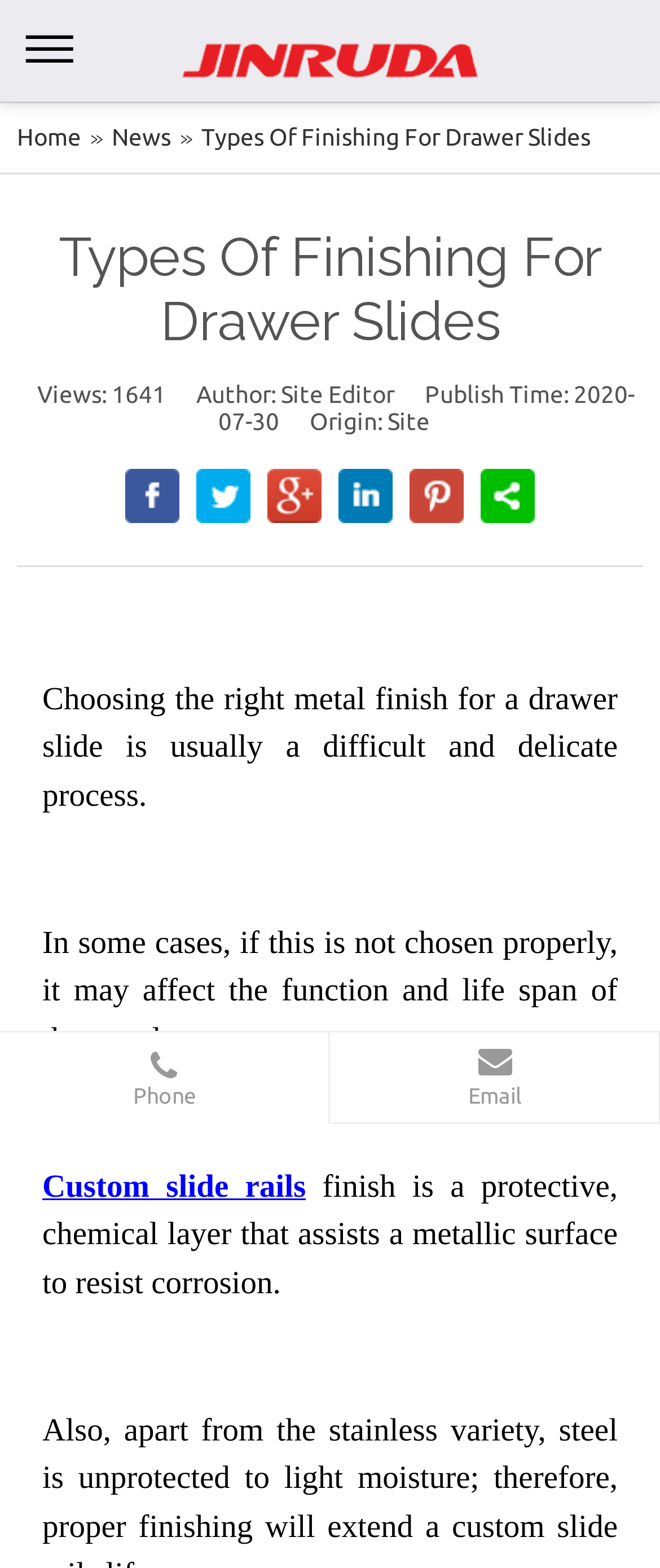Locate the headline of the webpage and generate its content.

Types Of Finishing For Drawer Slides